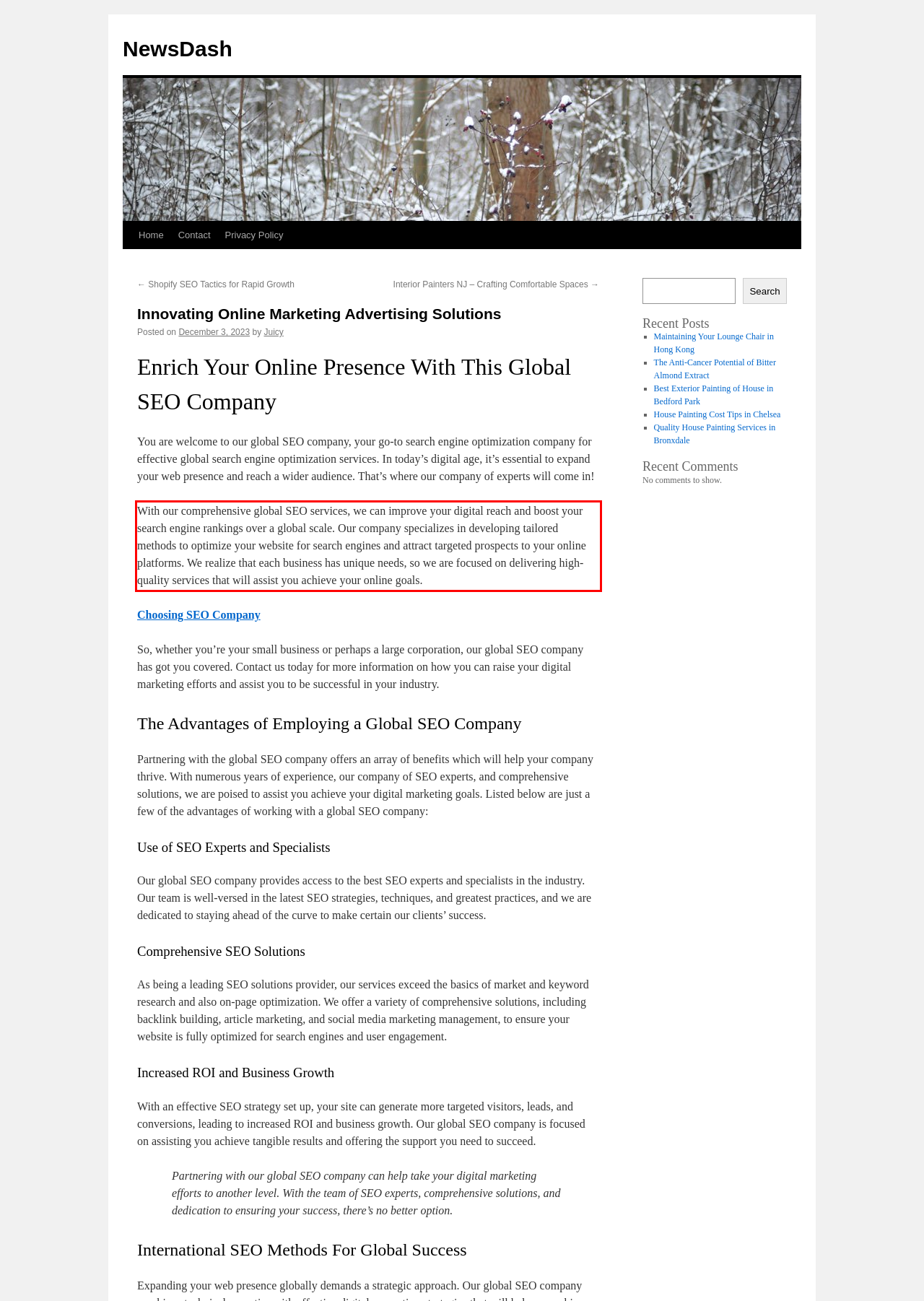Within the screenshot of the webpage, there is a red rectangle. Please recognize and generate the text content inside this red bounding box.

With our comprehensive global SEO services, we can improve your digital reach and boost your search engine rankings over a global scale. Our company specializes in developing tailored methods to optimize your website for search engines and attract targeted prospects to your online platforms. We realize that each business has unique needs, so we are focused on delivering high-quality services that will assist you achieve your online goals.